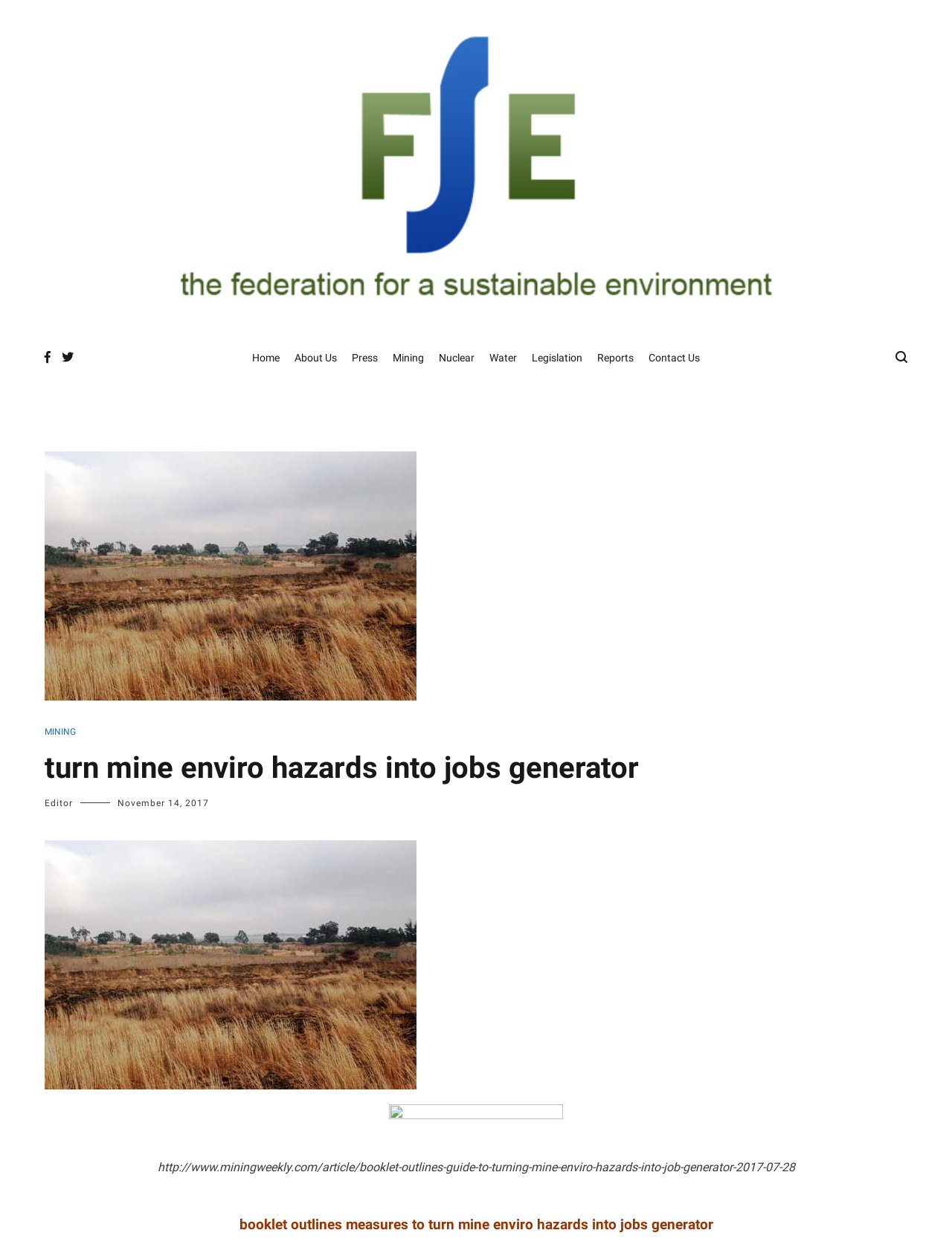Identify the bounding box coordinates for the element that needs to be clicked to fulfill this instruction: "Click on Federation for a Sustainable Environment". Provide the coordinates in the format of four float numbers between 0 and 1: [left, top, right, bottom].

[0.186, 0.018, 0.814, 0.24]